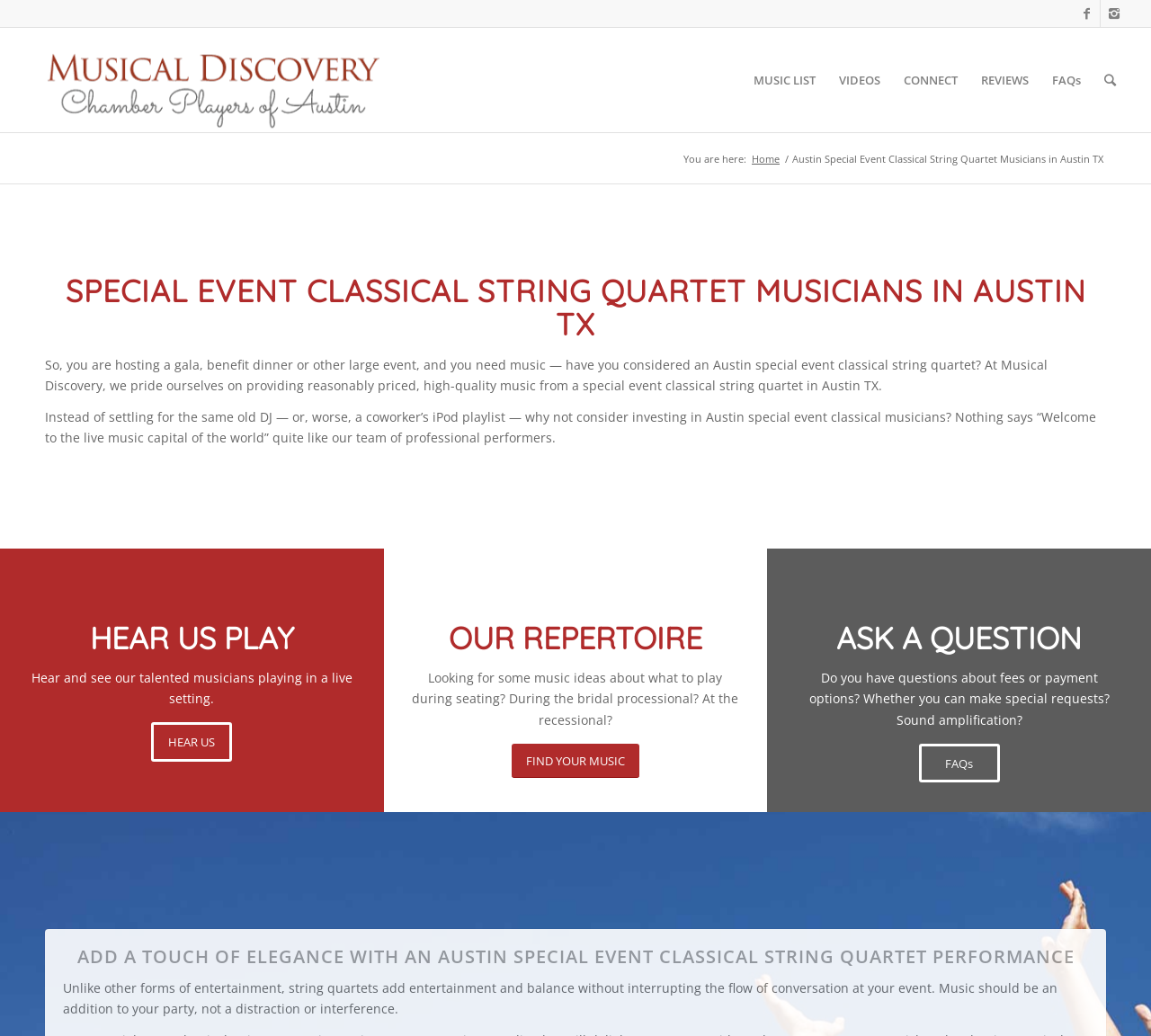Utilize the information from the image to answer the question in detail:
What is the purpose of the string quartet performance?

According to the webpage, the string quartet performance is meant to add entertainment and balance to events without interrupting the flow of conversation, making it an addition to the party rather than a distraction.